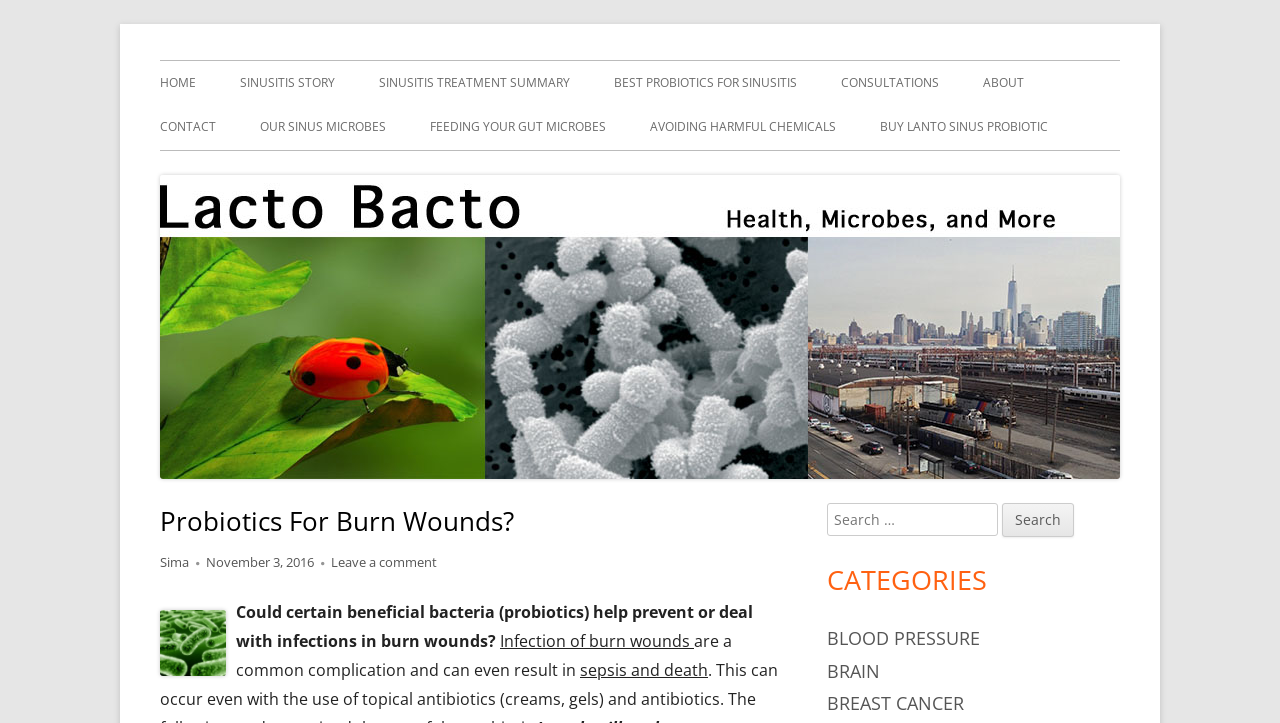Please determine the bounding box coordinates of the clickable area required to carry out the following instruction: "View the 'SINUSITIS STORY' page". The coordinates must be four float numbers between 0 and 1, represented as [left, top, right, bottom].

[0.188, 0.084, 0.262, 0.146]